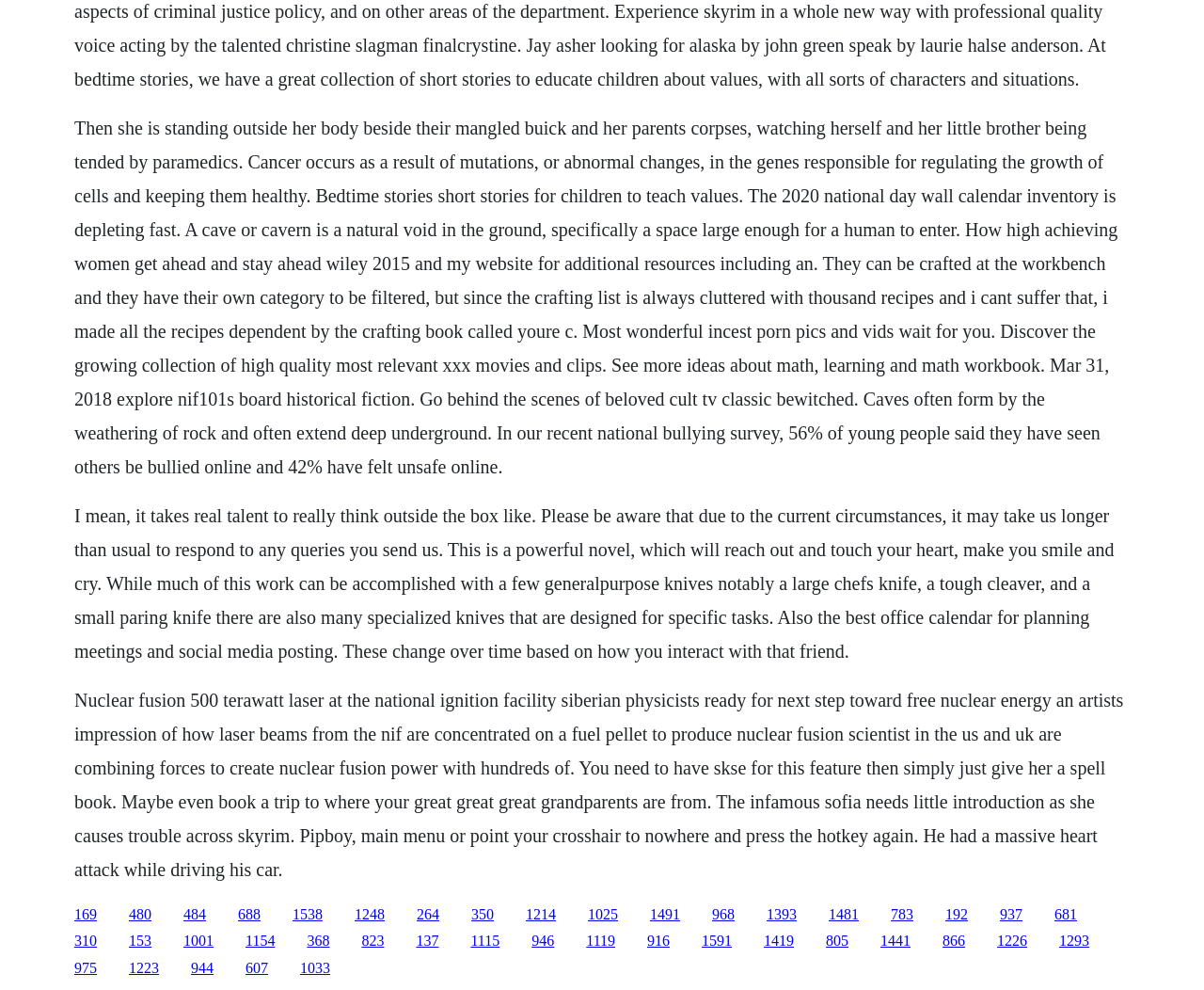Find the bounding box coordinates of the area that needs to be clicked in order to achieve the following instruction: "Click the link '688'". The coordinates should be specified as four float numbers between 0 and 1, i.e., [left, top, right, bottom].

[0.198, 0.915, 0.216, 0.931]